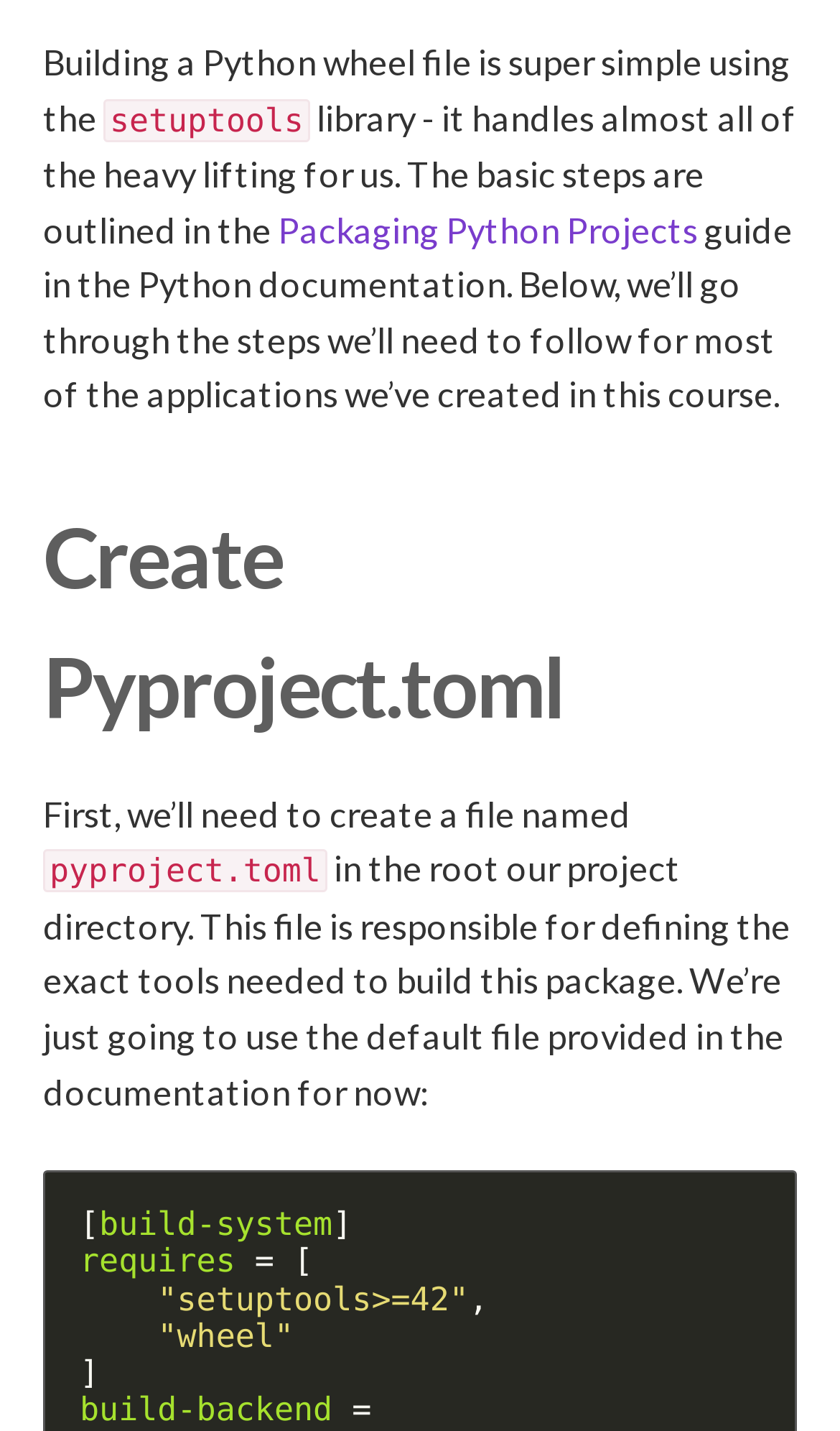Respond with a single word or phrase for the following question: 
What is the default file provided in the documentation?

Setuptools and wheel